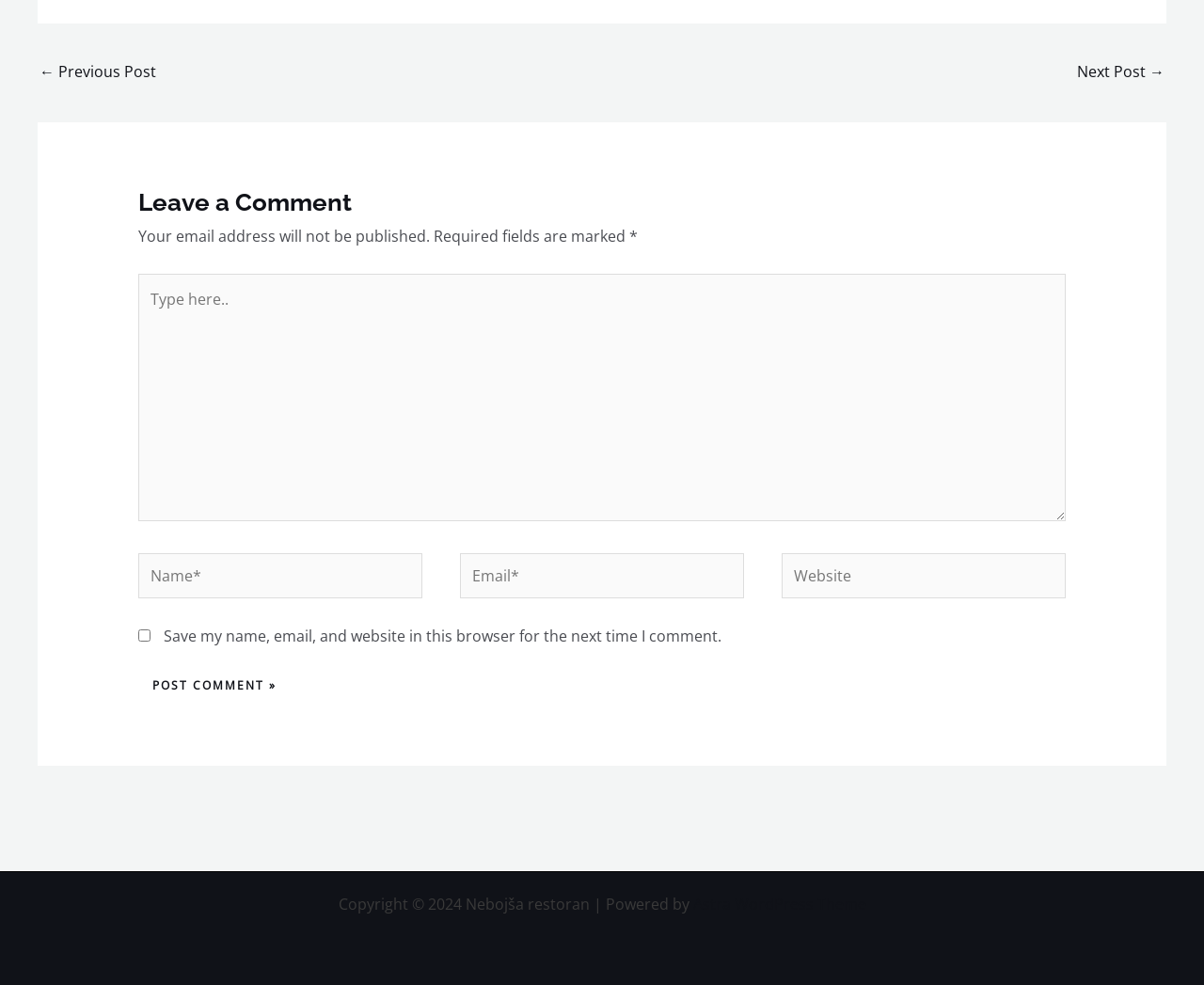Based on the element description Next Post →, identify the bounding box of the UI element in the given webpage screenshot. The coordinates should be in the format (top-left x, top-left y, bottom-right x, bottom-right y) and must be between 0 and 1.

[0.895, 0.056, 0.967, 0.092]